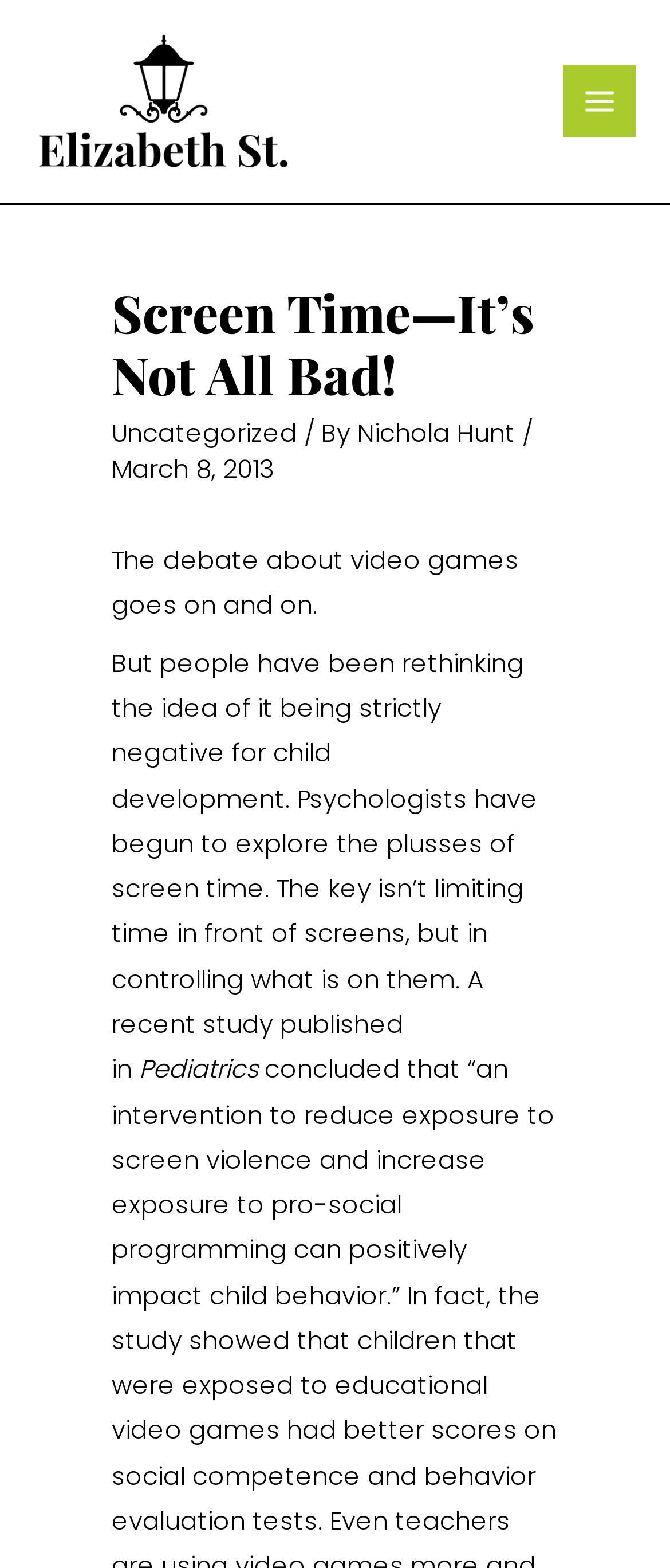Locate and extract the text of the main heading on the webpage.

Screen Time—It’s Not All Bad!